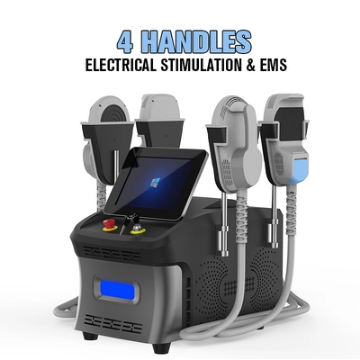Is the machine suitable for personal use?
Based on the image, answer the question with a single word or brief phrase.

Yes